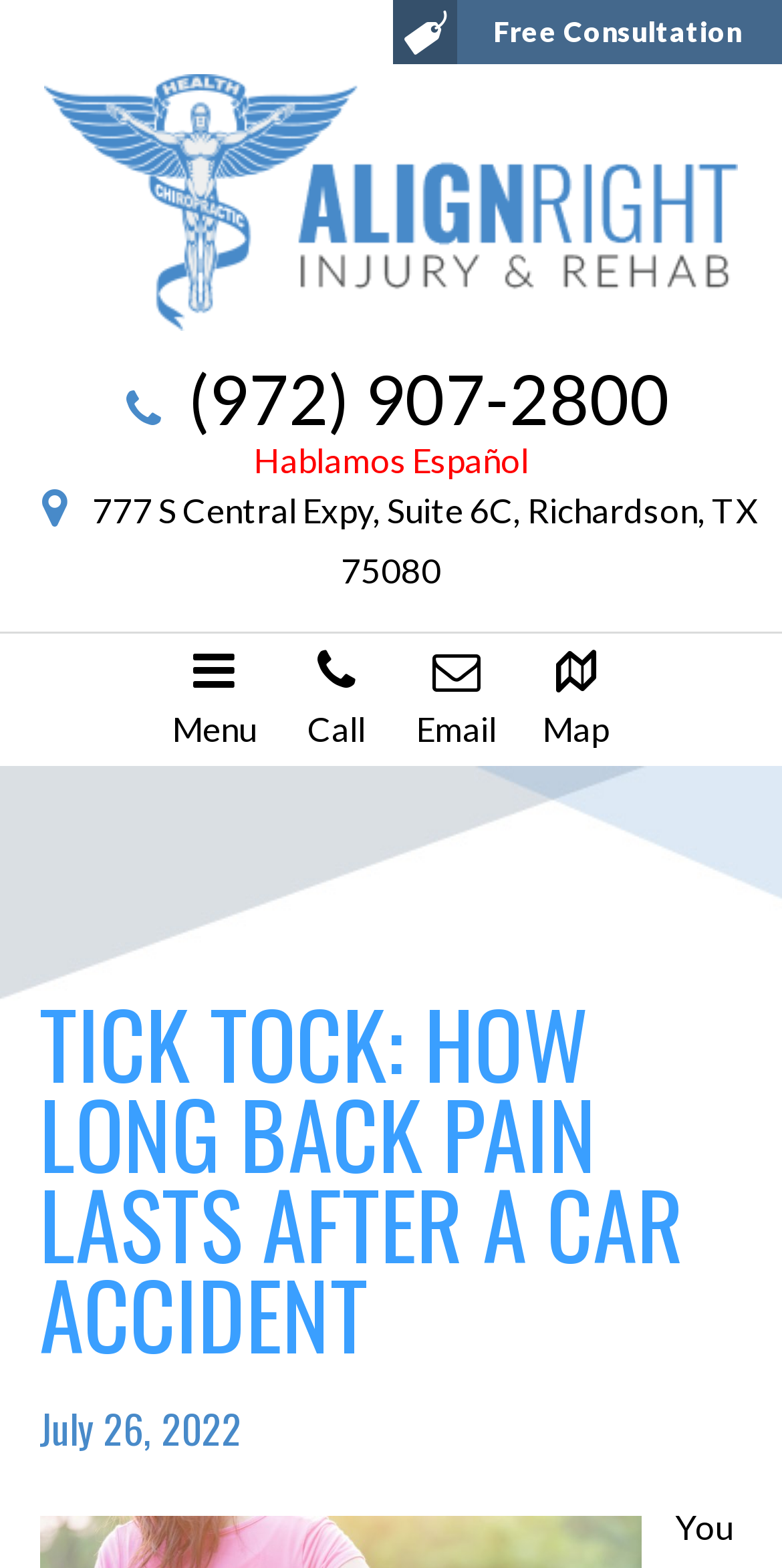Pinpoint the bounding box coordinates of the area that must be clicked to complete this instruction: "Read the article 'TICK TOCK: HOW LONG BACK PAIN LASTS AFTER A CAR ACCIDENT'".

[0.05, 0.636, 0.95, 0.866]